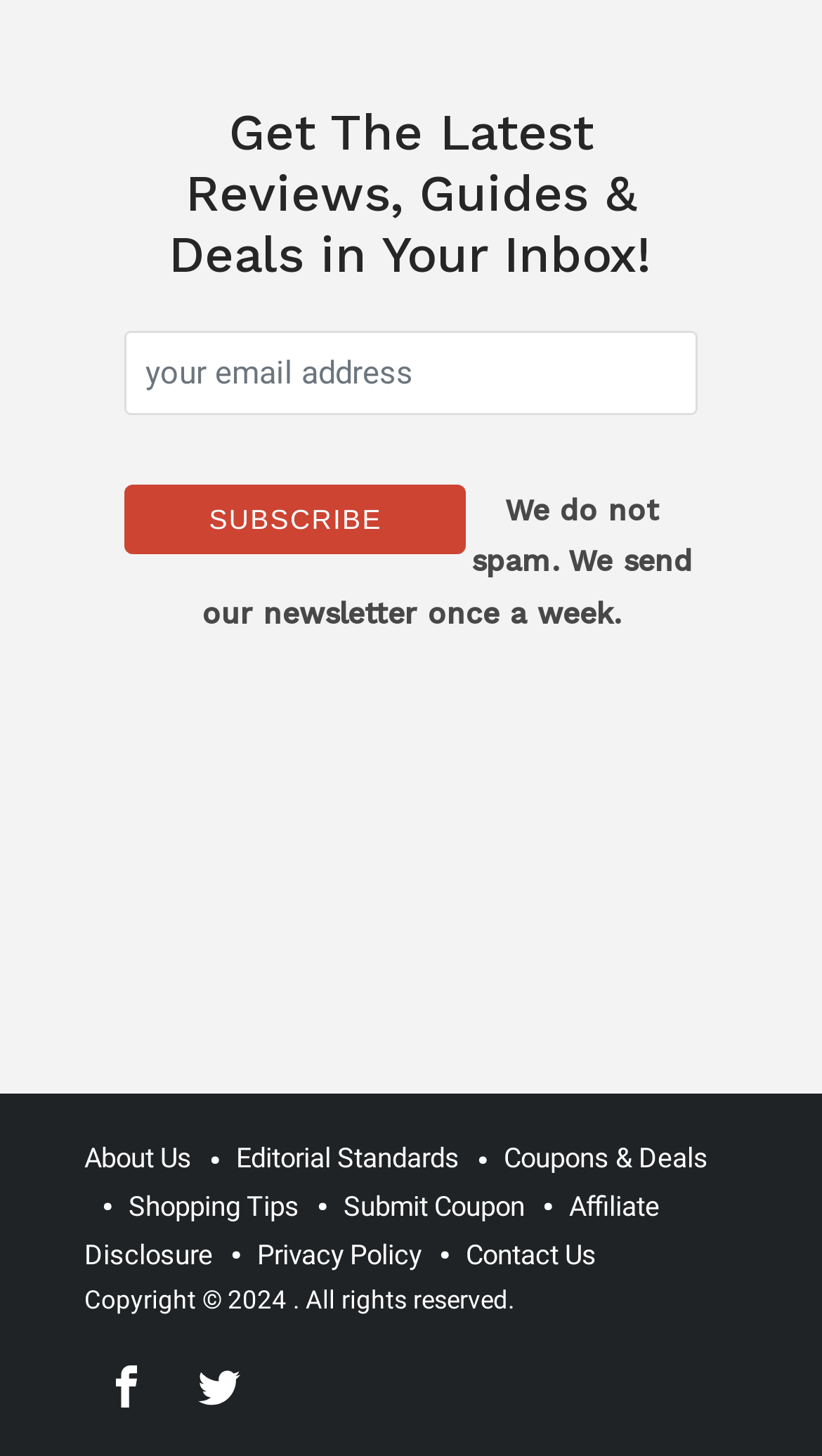Pinpoint the bounding box coordinates of the area that must be clicked to complete this instruction: "View coupons and deals".

[0.613, 0.784, 0.862, 0.806]